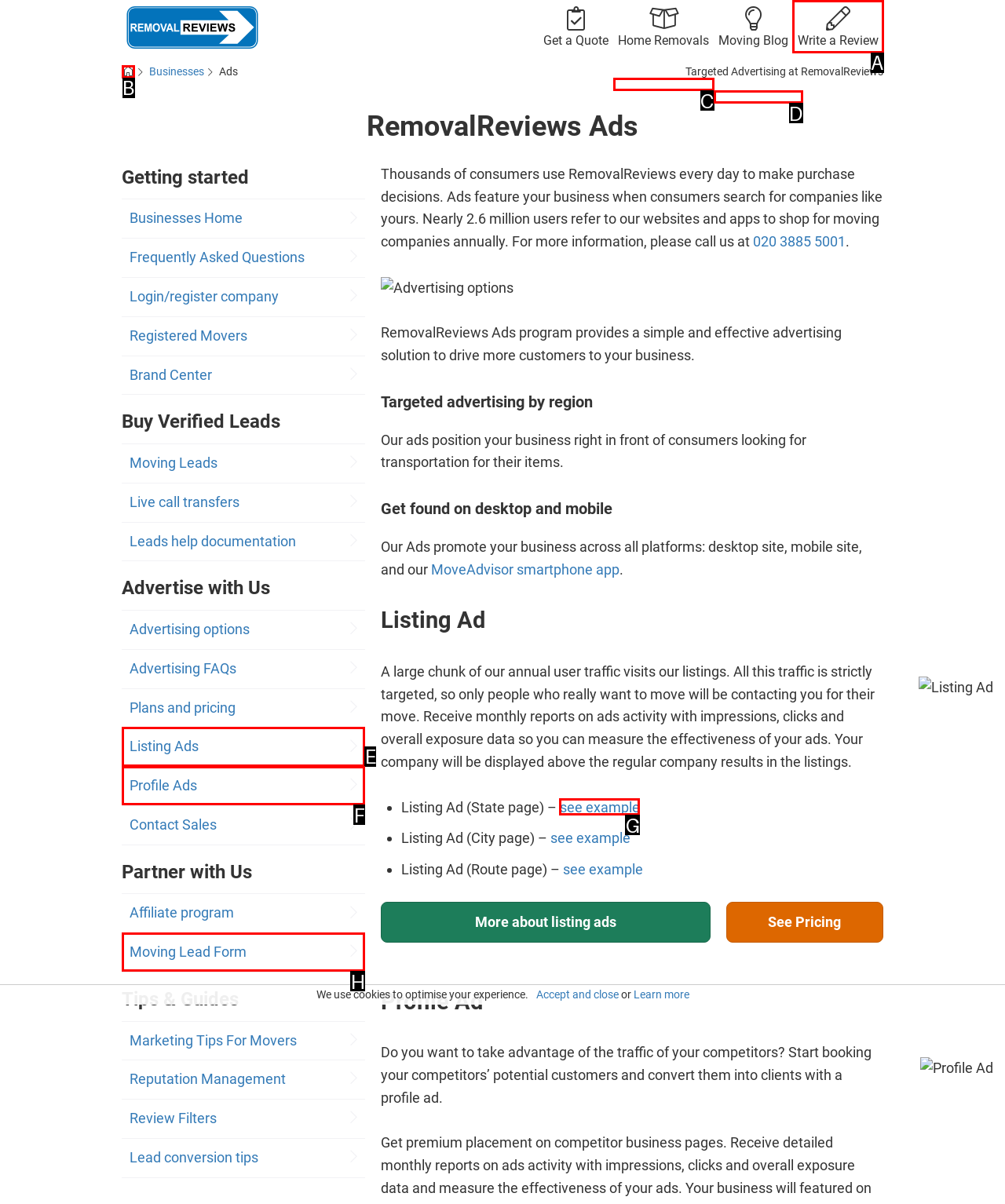Indicate which HTML element you need to click to complete the task: Write a Review. Provide the letter of the selected option directly.

A